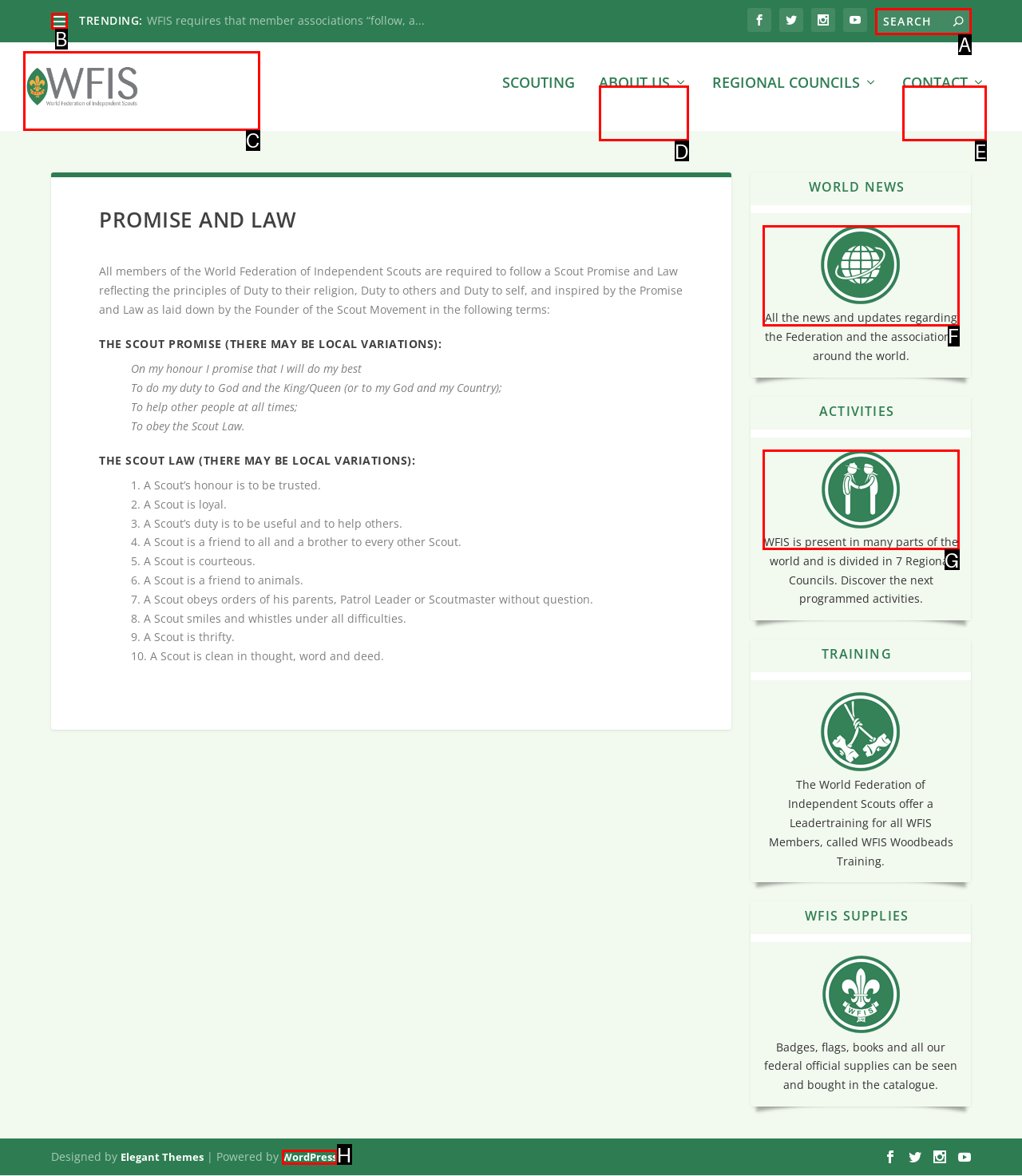Specify which element within the red bounding boxes should be clicked for this task: Go to WFIS - Worldwide homepage Respond with the letter of the correct option.

C